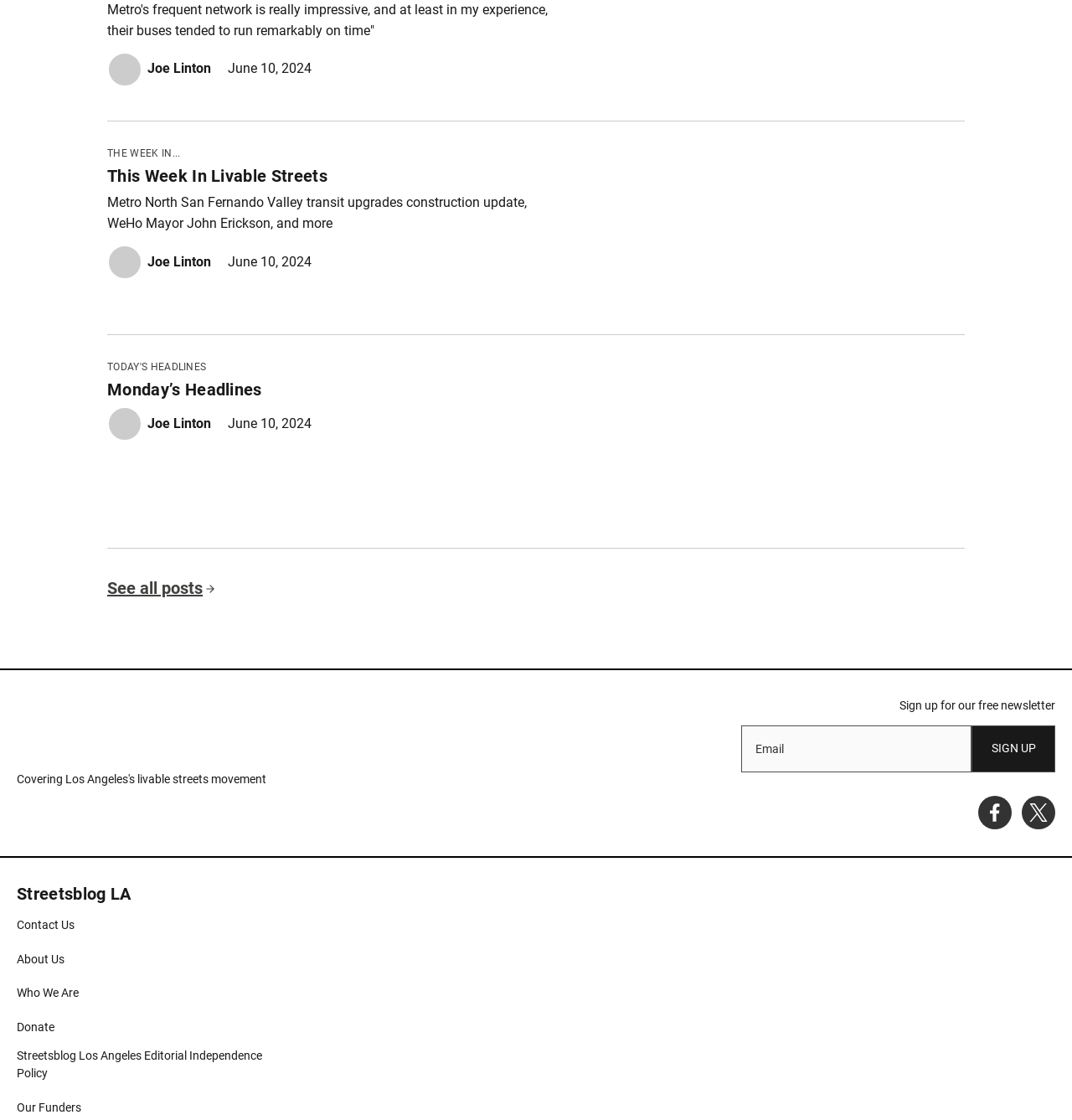Identify the bounding box coordinates of the section that should be clicked to achieve the task described: "Click on the 'SIGN UP' button".

[0.906, 0.648, 0.984, 0.69]